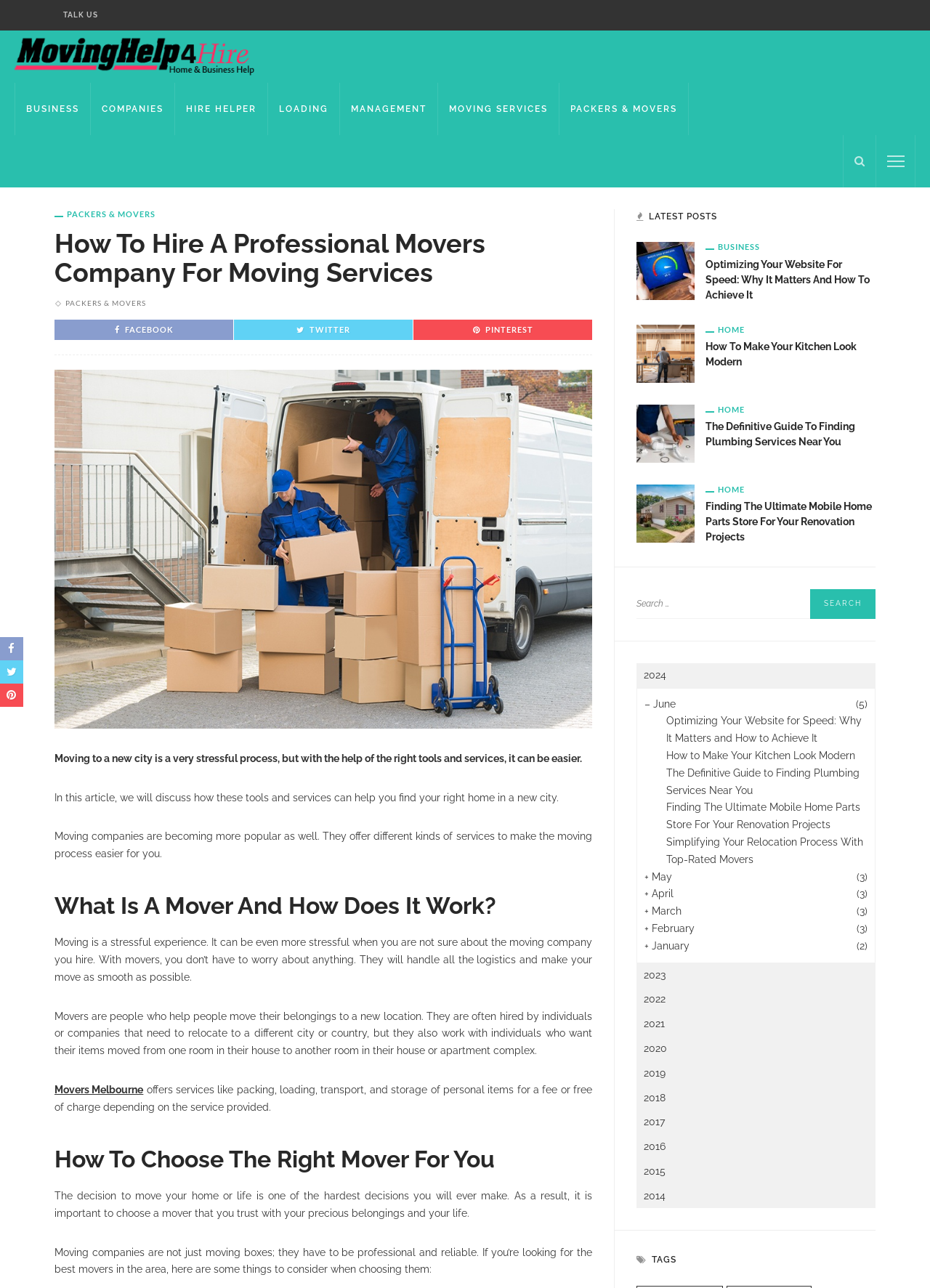Please determine the bounding box coordinates of the clickable area required to carry out the following instruction: "Read 'How To Hire A Professional Movers Company For Moving Services'". The coordinates must be four float numbers between 0 and 1, represented as [left, top, right, bottom].

[0.059, 0.178, 0.637, 0.223]